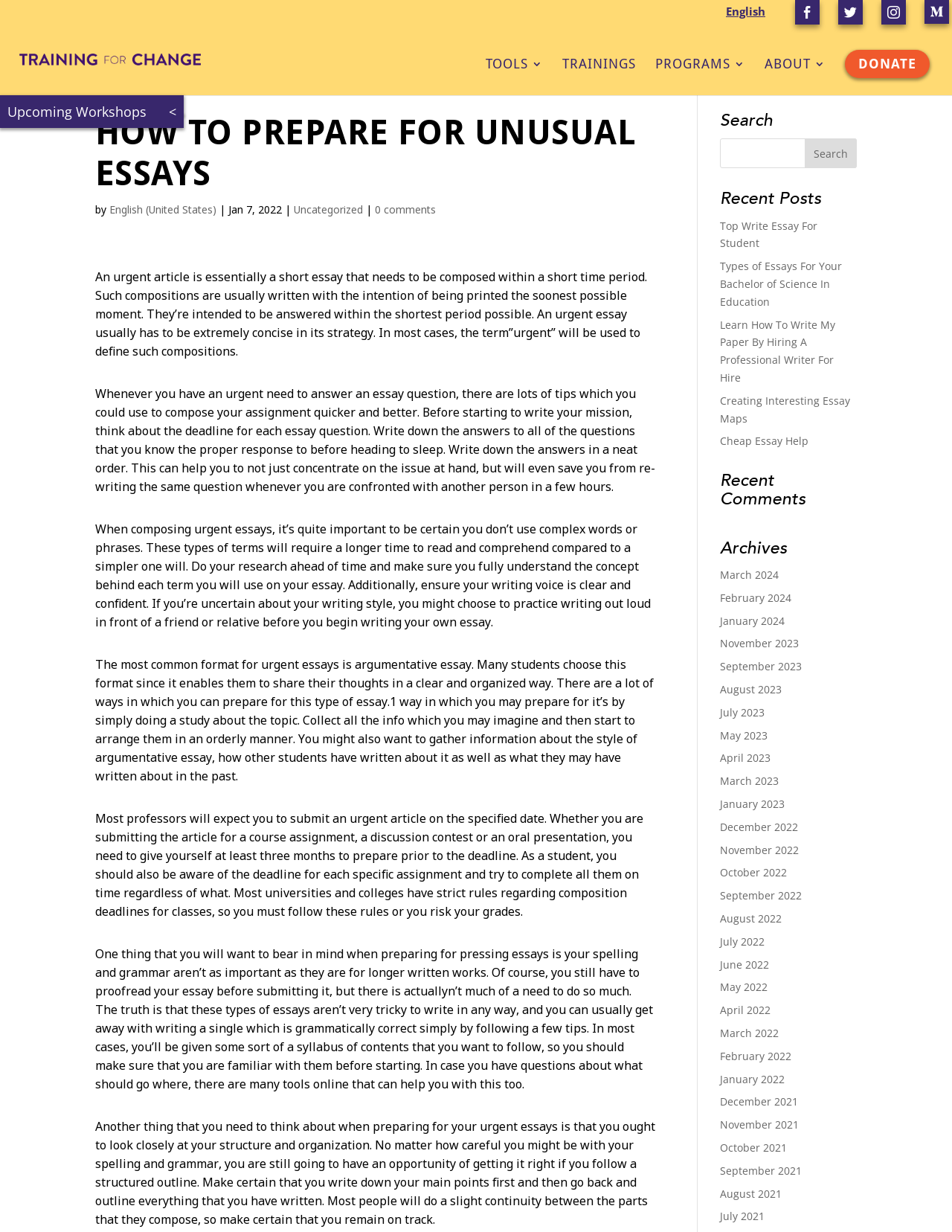For the given element description Creating Interesting Essay Maps, determine the bounding box coordinates of the UI element. The coordinates should follow the format (top-left x, top-left y, bottom-right x, bottom-right y) and be within the range of 0 to 1.

[0.756, 0.319, 0.893, 0.345]